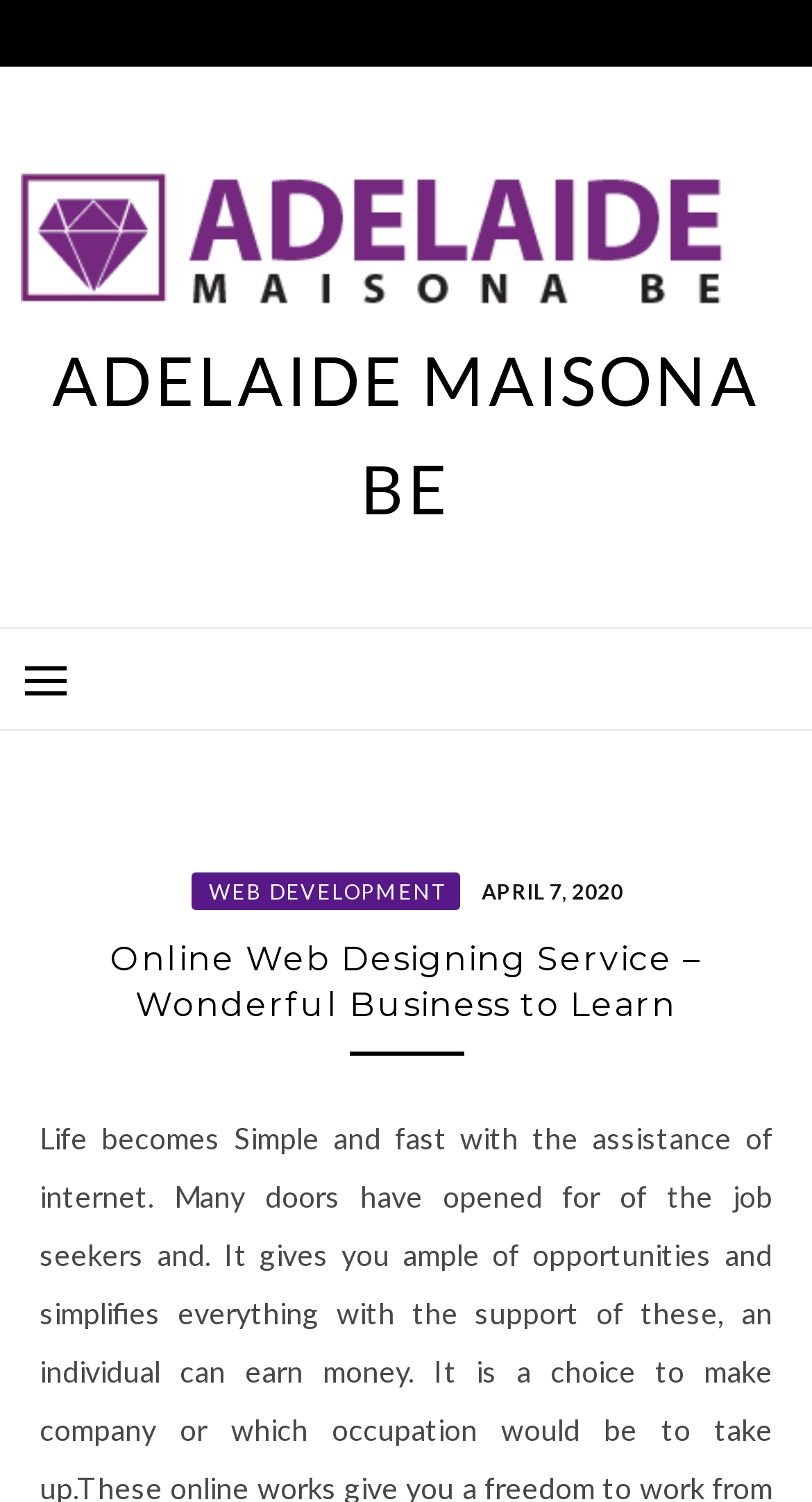What is the name of the business?
Please provide a comprehensive answer based on the information in the image.

The name of the business can be found in the top-left corner of the webpage, where it is written as 'Adelaide Maisona Be' in a heading element.